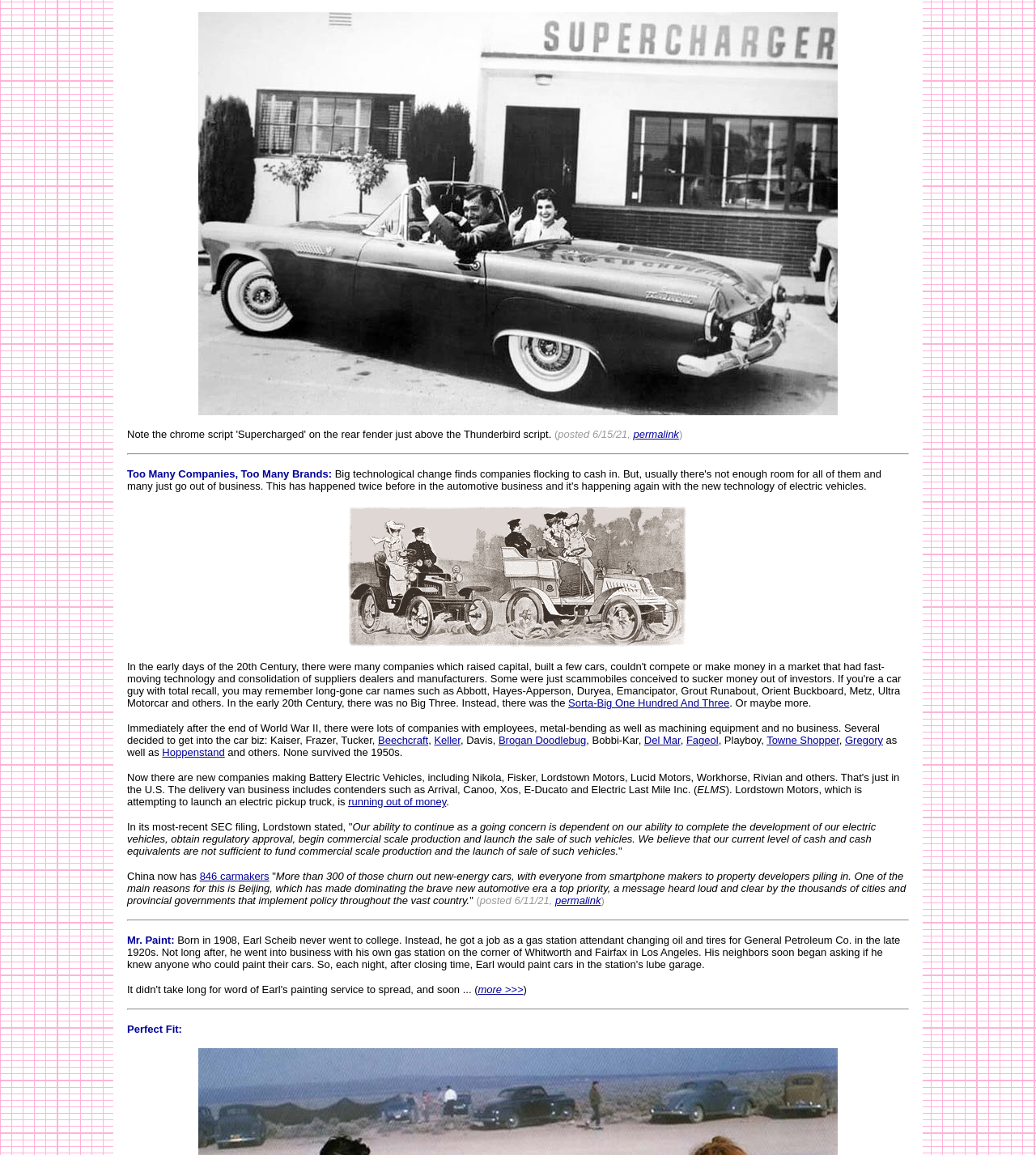Pinpoint the bounding box coordinates of the clickable element to carry out the following instruction: "View more about Perfect Fit."

[0.123, 0.886, 0.176, 0.896]